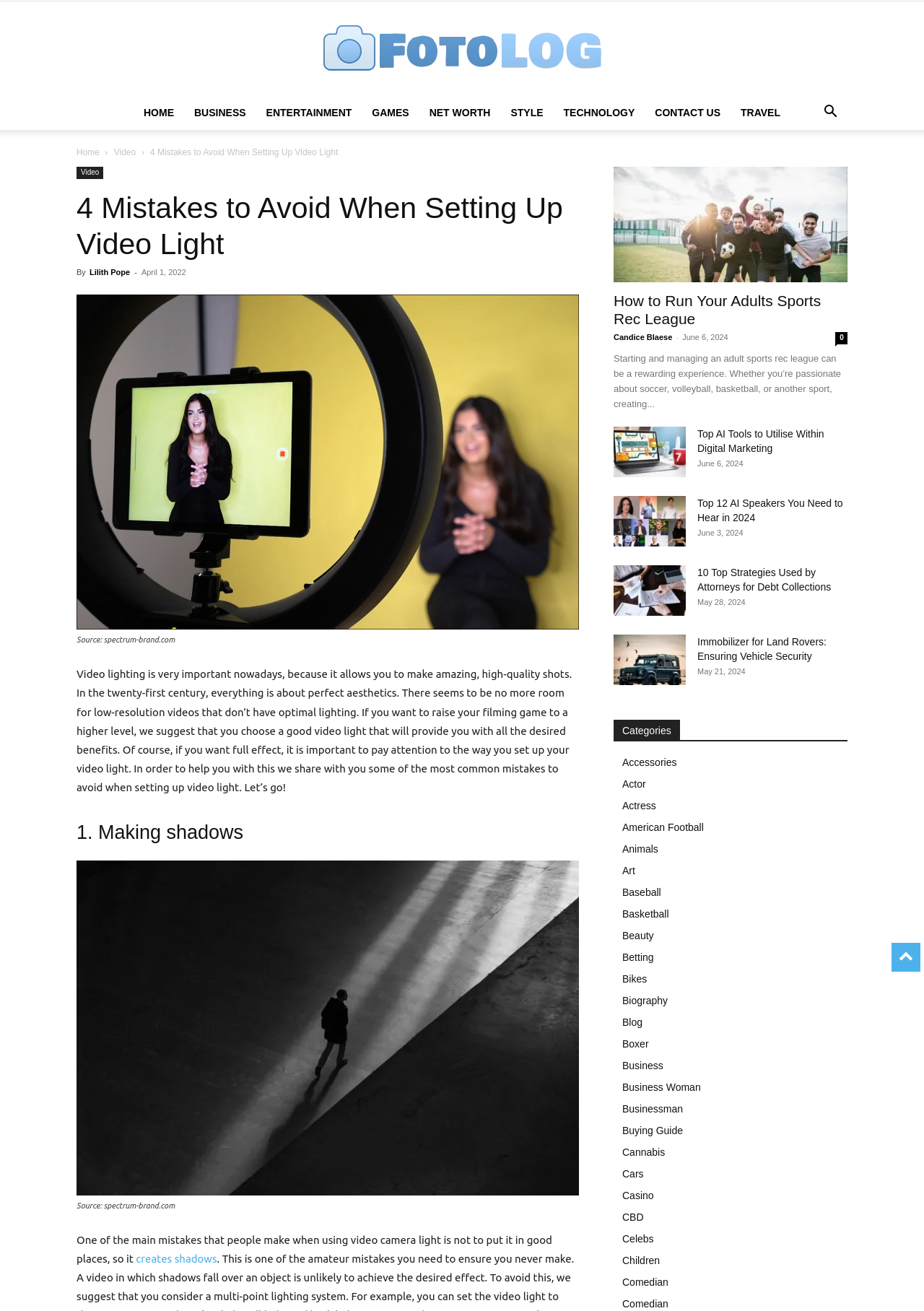Identify the bounding box coordinates for the element you need to click to achieve the following task: "read the article 'How to Run Your Adults Sports Rec League'". The coordinates must be four float values ranging from 0 to 1, formatted as [left, top, right, bottom].

[0.664, 0.127, 0.917, 0.215]